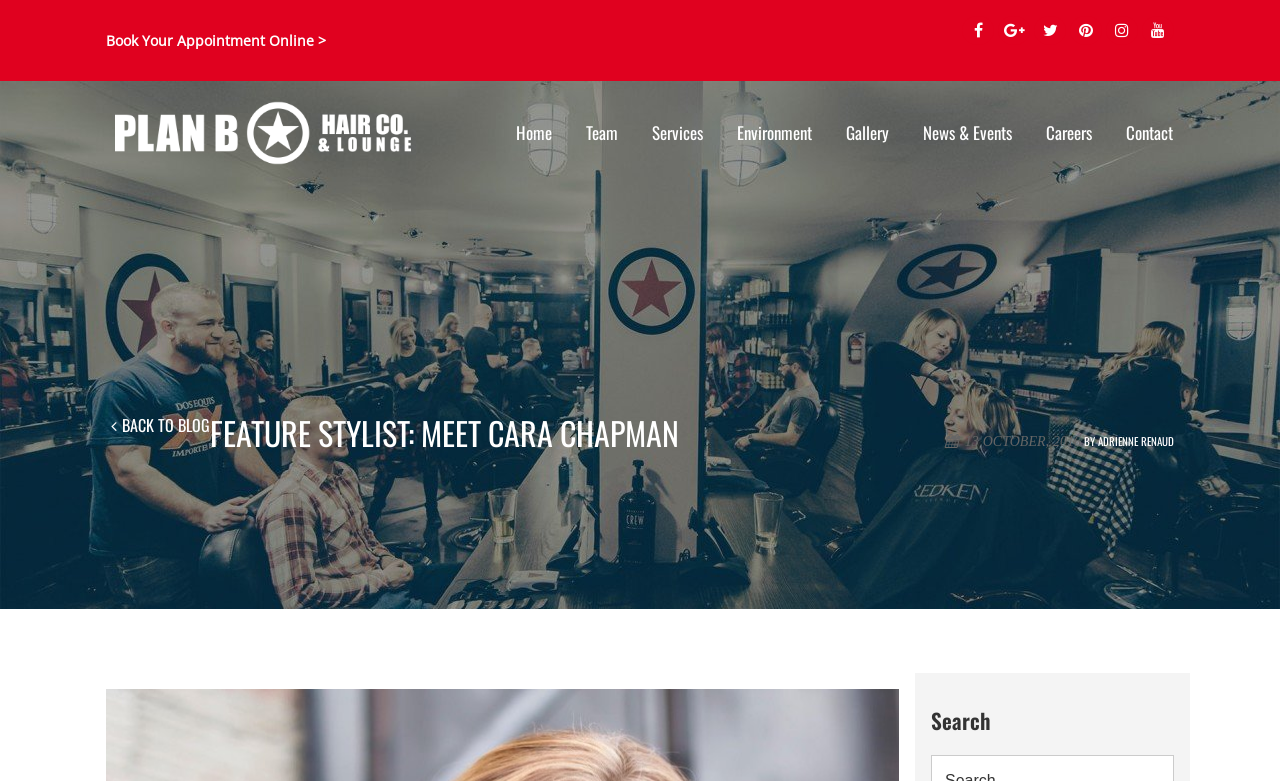Find the bounding box coordinates of the clickable region needed to perform the following instruction: "Contact the salon". The coordinates should be provided as four float numbers between 0 and 1, i.e., [left, top, right, bottom].

[0.866, 0.132, 0.93, 0.208]